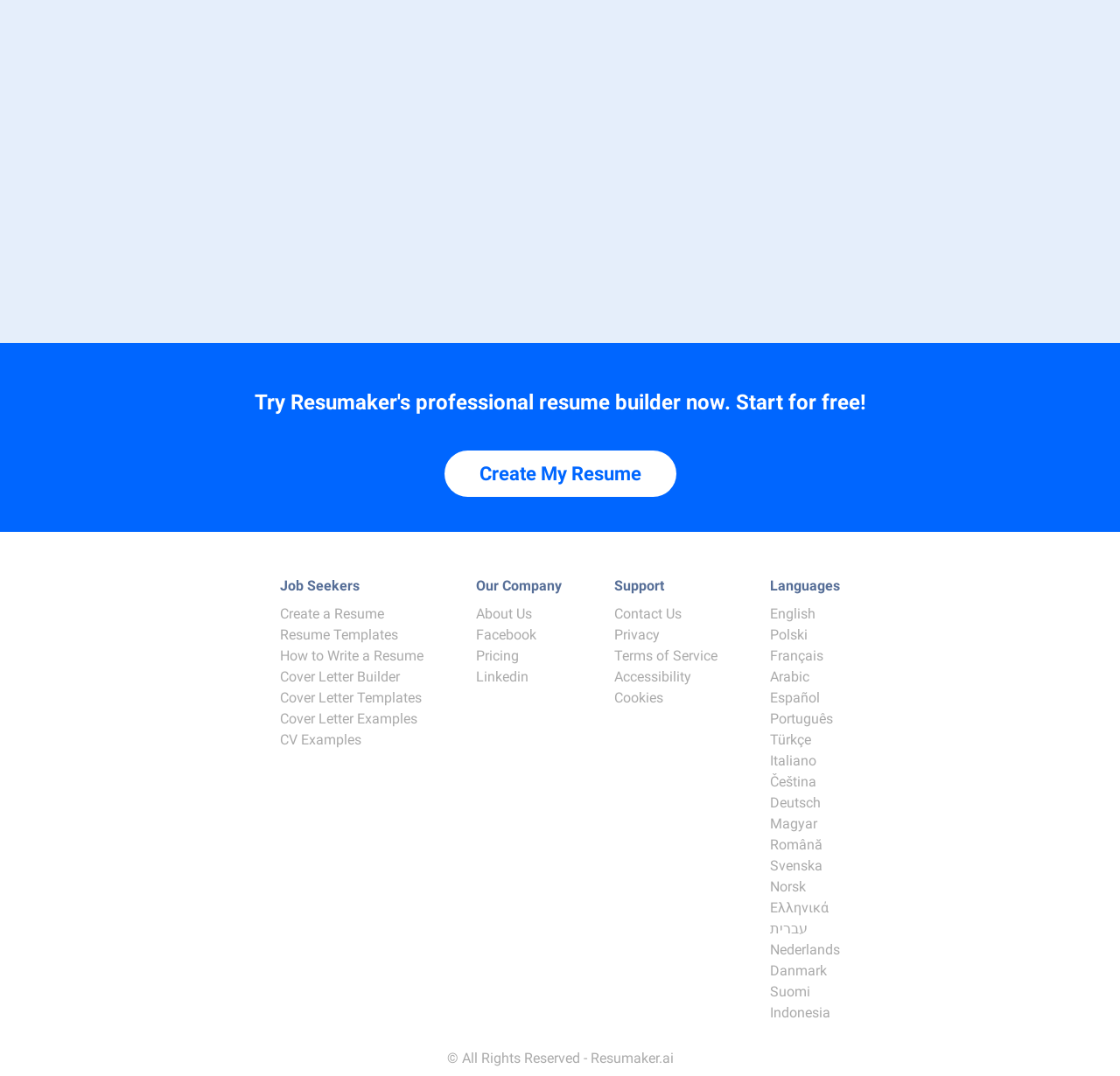Provide a single word or phrase answer to the question: 
What is the relationship between the 'Job Seekers' and 'Our Company' sections?

They are separate sections